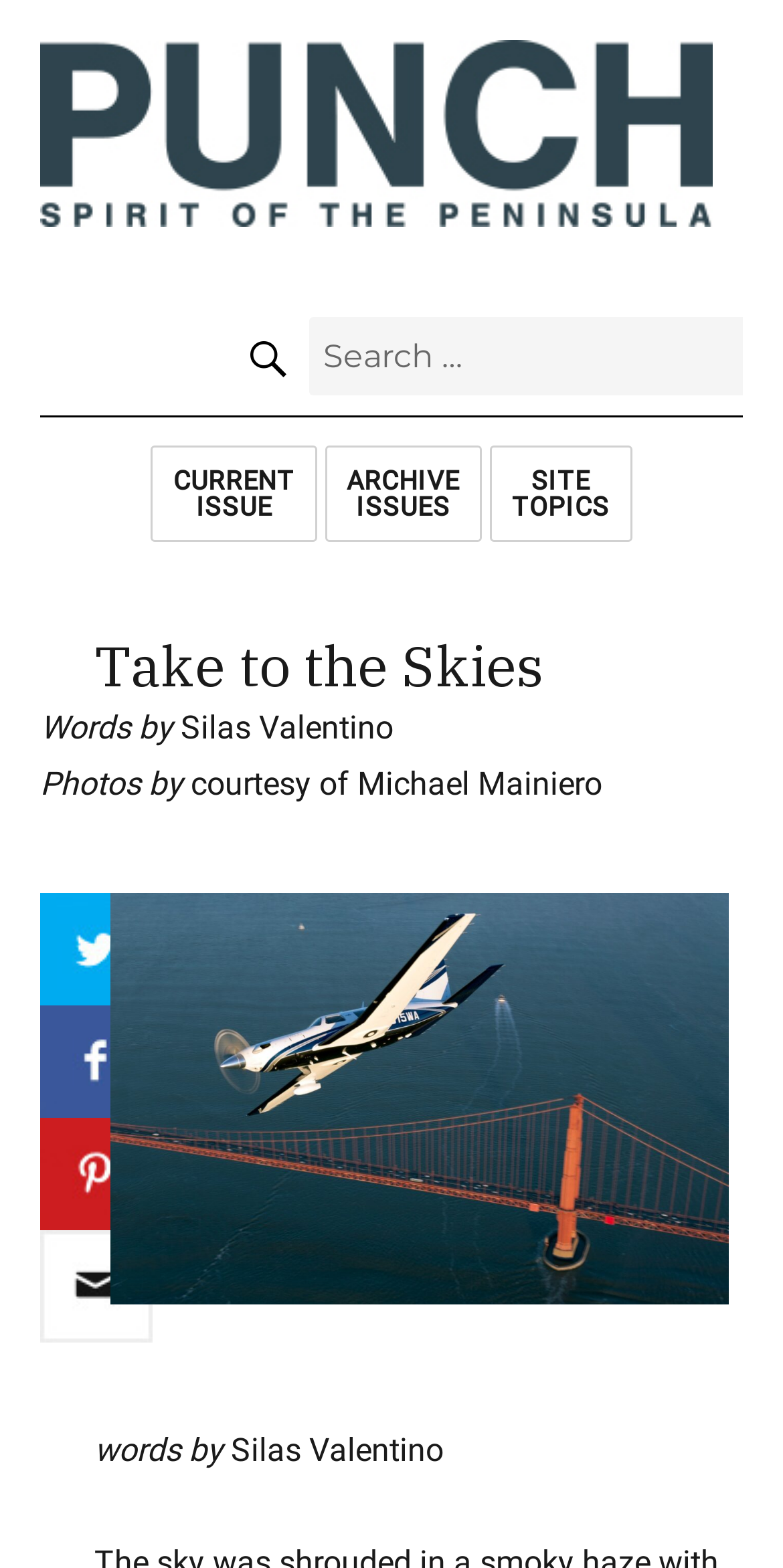What is the photographer's name?
Refer to the image and provide a one-word or short phrase answer.

Michael Mainiero